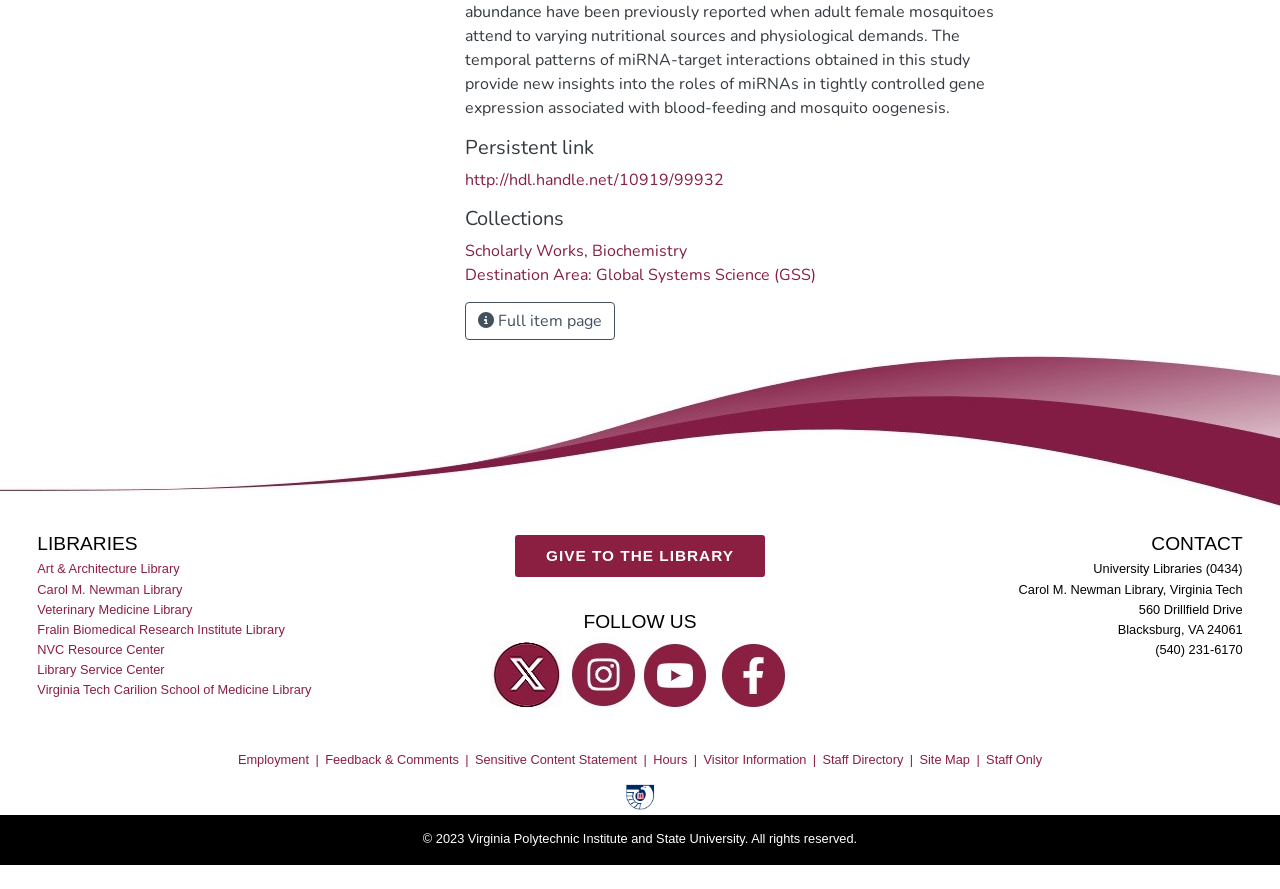What is the name of the library?
Kindly give a detailed and elaborate answer to the question.

I found the answer by looking at the heading 'LIBRARIES' and the StaticText 'University Libraries (0434)' which suggests that the name of the library is University Libraries.